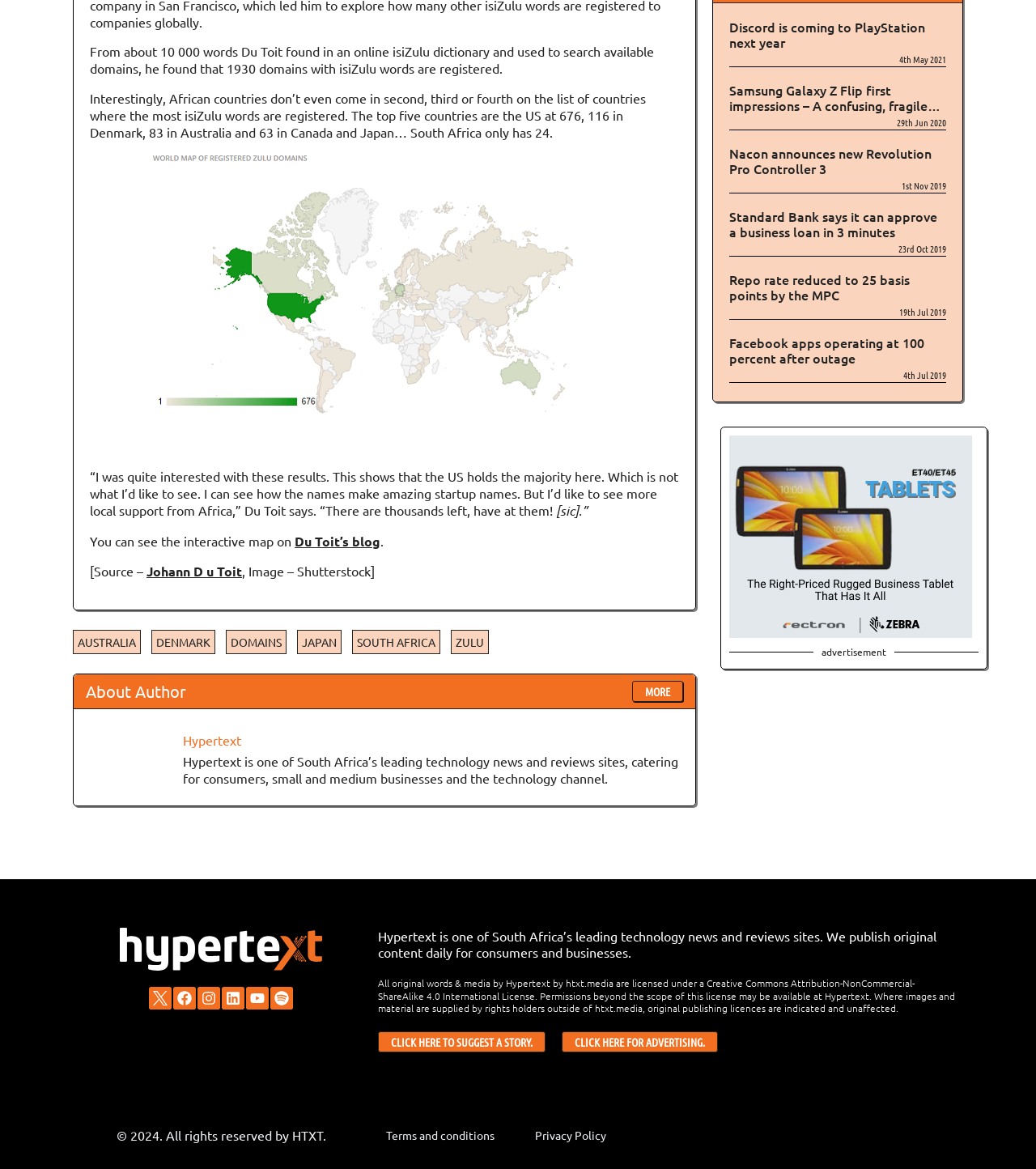What is the name of the blog mentioned in the article?
Please provide a comprehensive and detailed answer to the question.

The answer can be found in the text 'You can see the interactive map on Du Toit’s blog' which is located in the middle of the webpage.